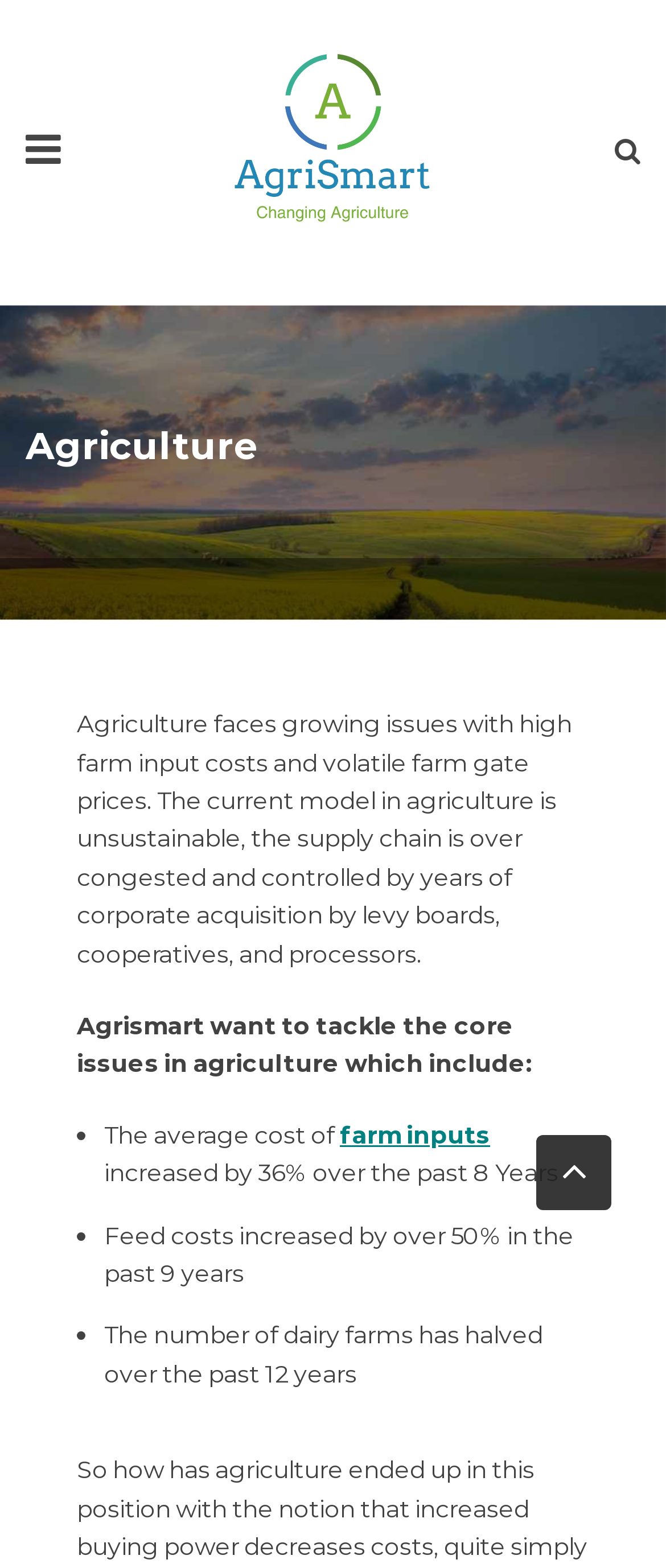Determine the bounding box coordinates of the area to click in order to meet this instruction: "Explore Water Management".

[0.054, 0.563, 0.421, 0.582]